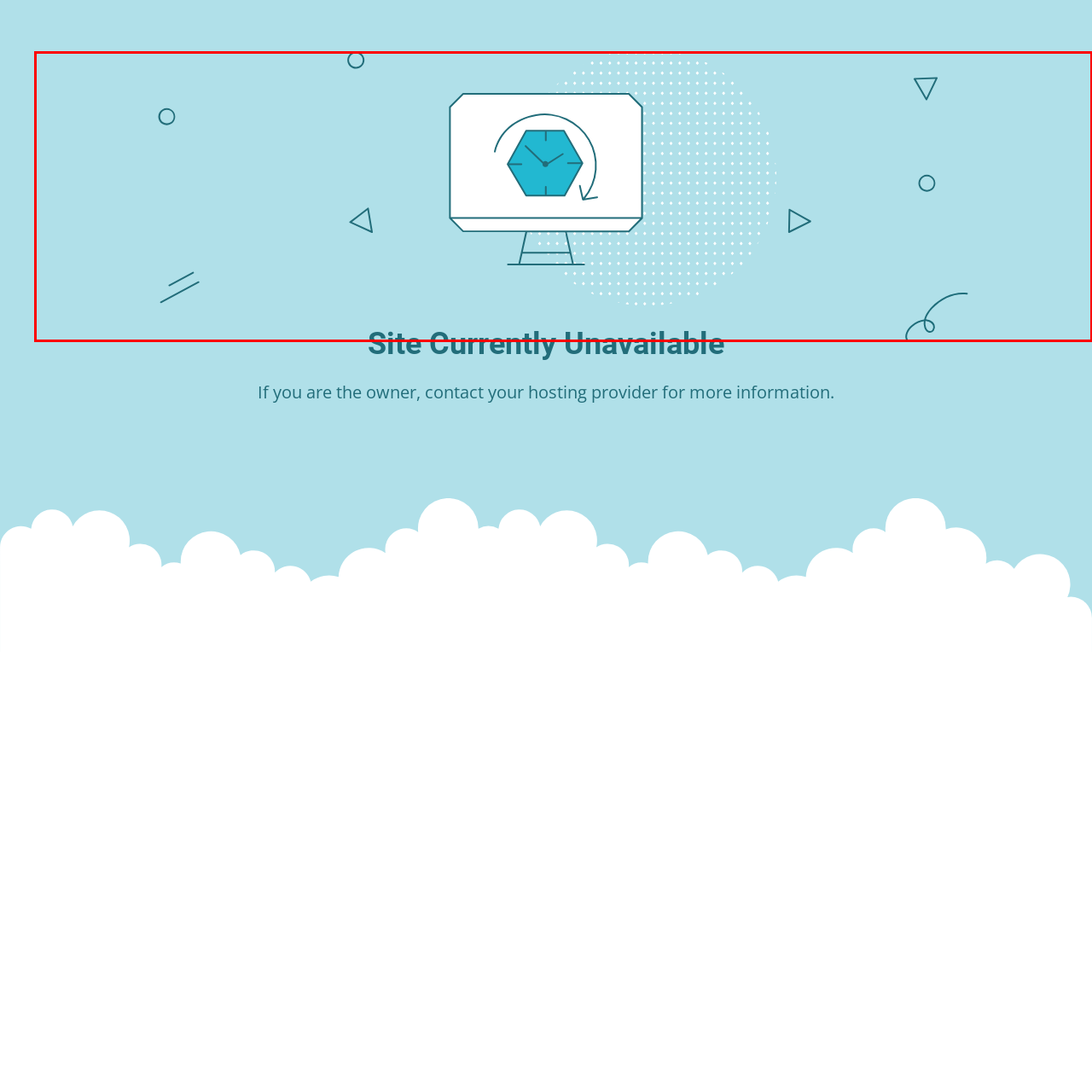Create a thorough and descriptive caption for the photo marked by the red boundary.

The image features a minimalist design set against a soft blue background, depicting the phrase "Site Currently Unavailable" prominently displayed in bold text. Above the text, an illustration of a computer monitor with a stylized hexagon and clock within it symbolizes downtime or maintenance. Surrounding this central image are various geometric shapes, such as circles and triangles, enhancing the modern aesthetic. This visual communicates a clear message to users about the unavailability of the website, while the light, engaging colors aim to maintain a user-friendly atmosphere during the inconvenience.